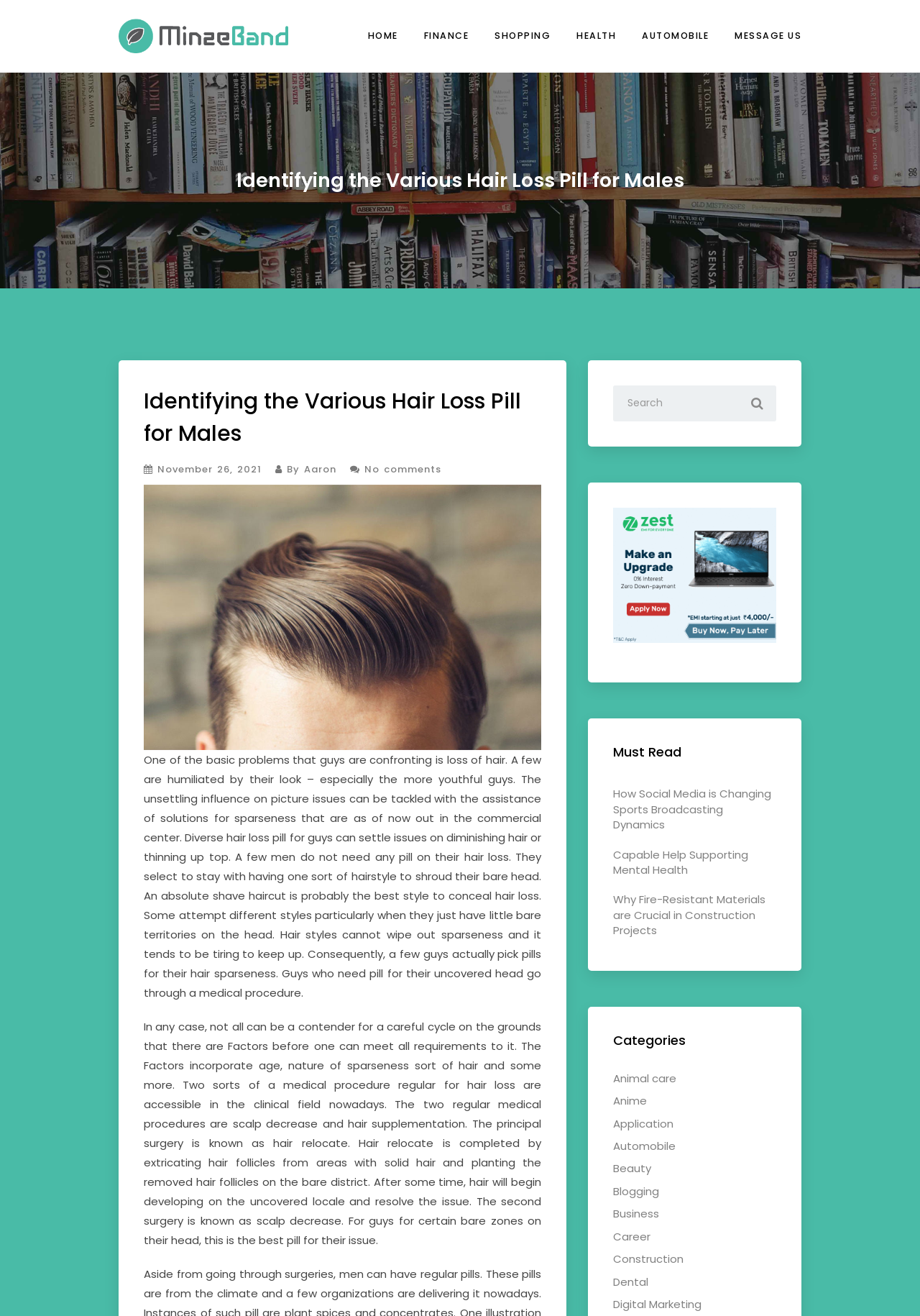Please identify the bounding box coordinates of the element on the webpage that should be clicked to follow this instruction: "Click on the 'HOME' link". The bounding box coordinates should be given as four float numbers between 0 and 1, formatted as [left, top, right, bottom].

[0.396, 0.013, 0.436, 0.042]